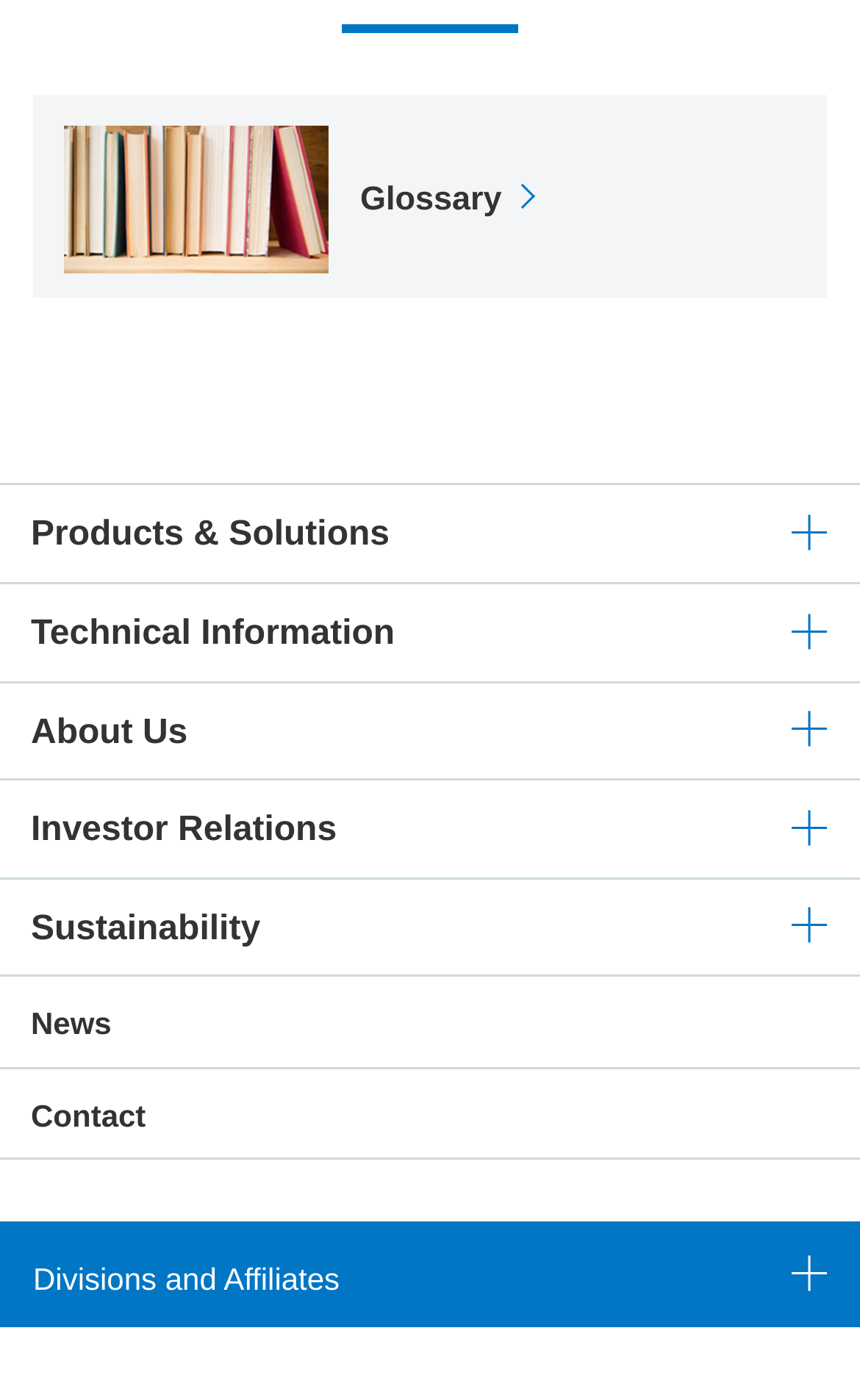Is there a section for divisions and affiliates?
Provide a detailed answer to the question using information from the image.

I found a static text element that says 'Divisions and Affiliates', which suggests that there is a section for divisions and affiliates on the website.